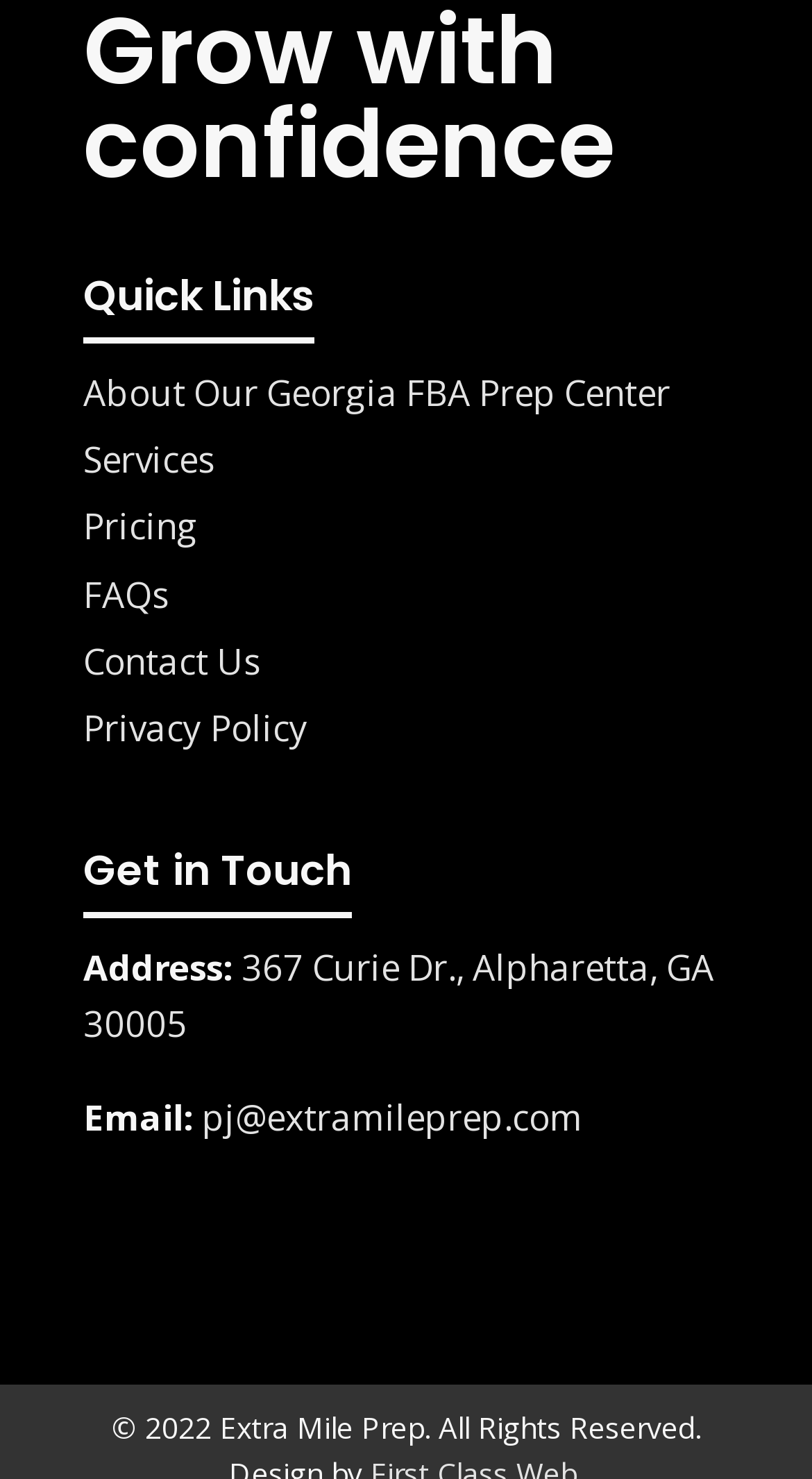Please determine the bounding box coordinates of the element's region to click for the following instruction: "Check the address".

[0.103, 0.638, 0.879, 0.709]